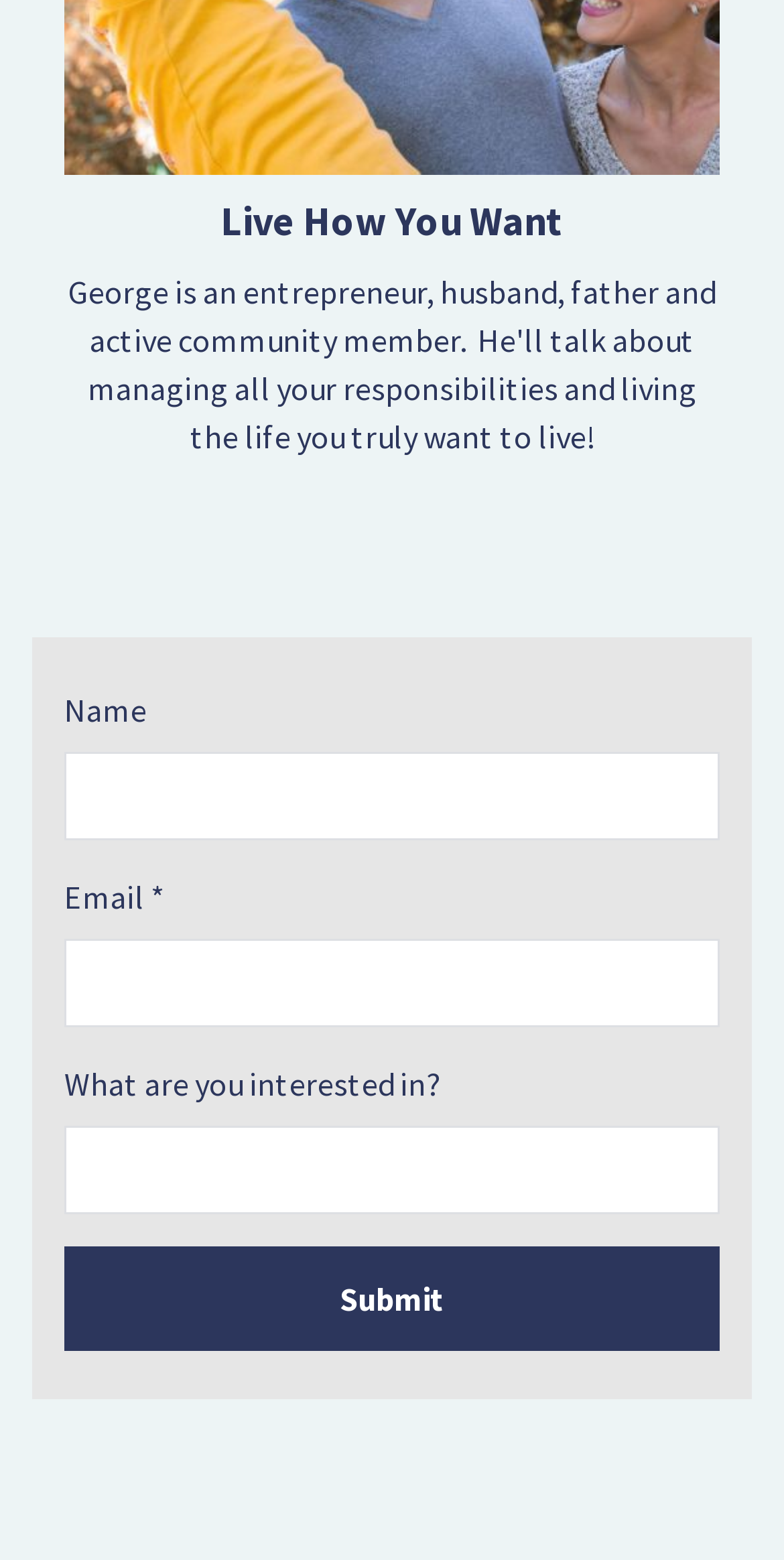Please find the bounding box for the UI element described by: "Submit".

[0.082, 0.799, 0.918, 0.866]